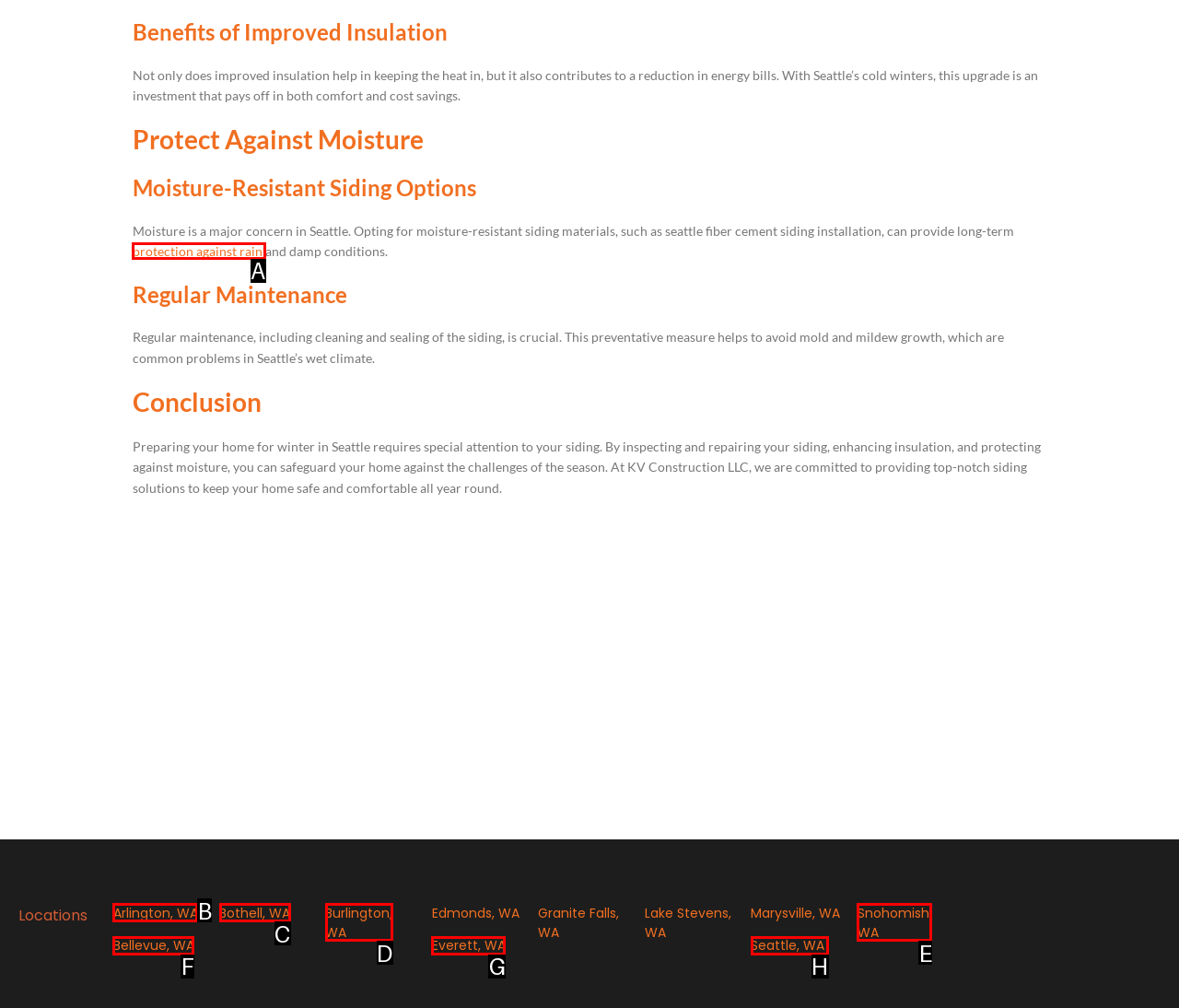For the instruction: Click on 'protection against rain', determine the appropriate UI element to click from the given options. Respond with the letter corresponding to the correct choice.

A